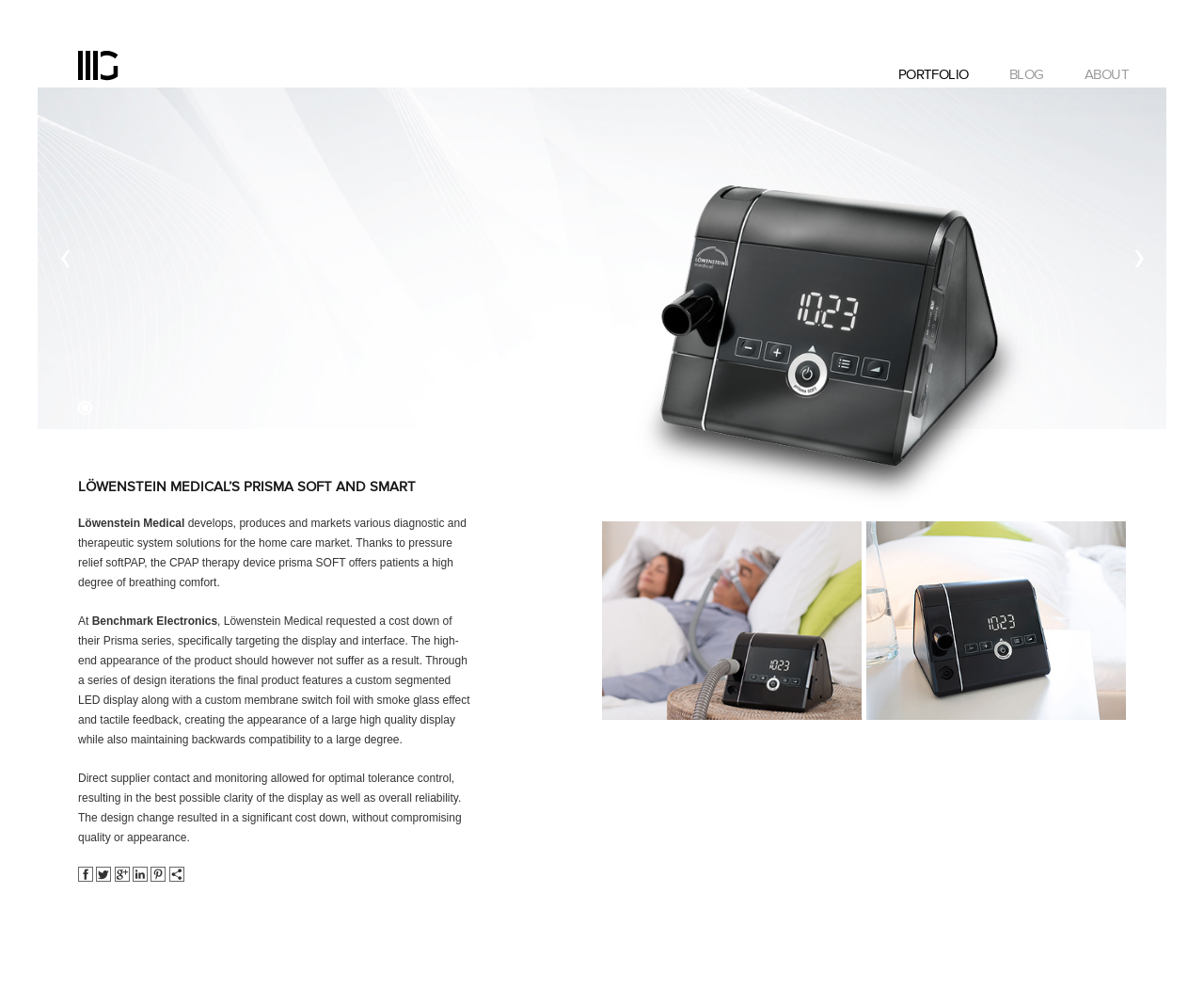Based on the element description "Benchmark Electronics", predict the bounding box coordinates of the UI element.

[0.076, 0.622, 0.181, 0.635]